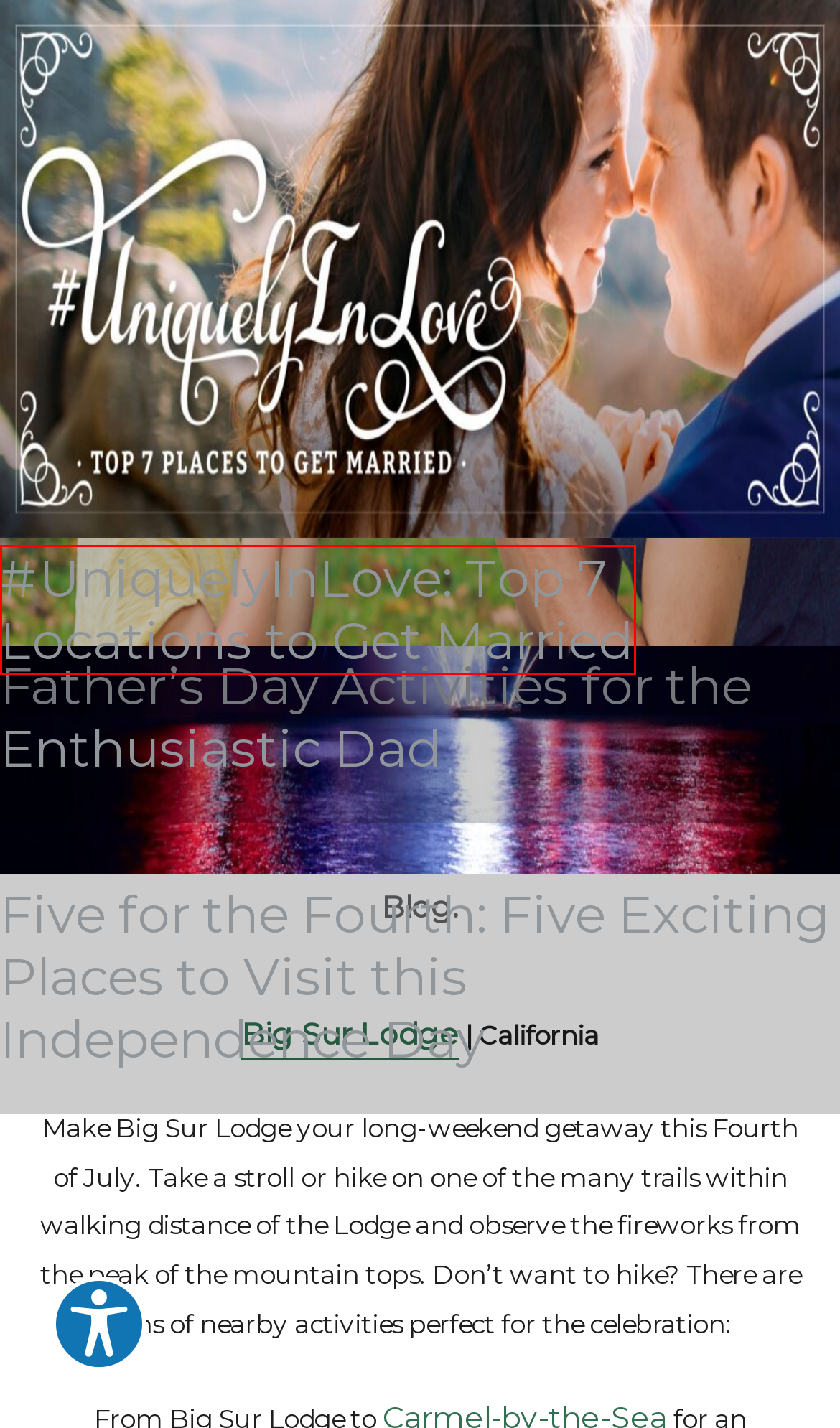Given a screenshot of a webpage featuring a red bounding box, identify the best matching webpage description for the new page after the element within the red box is clicked. Here are the options:
A. Book Now - Echo Bluff State Park
B. Home - Guest Services, Inc.
C. Echo Bluff Lodge - Echo Bluff State Park
D. #UniquelyInLove: Top 7 Locations to Get Married - Guest Services, Inc.
E. Five for the Fourth: Five Exciting Places to Visit this Independence Day - Guest Services, Inc.
F. Father’s Day Activities for the Enthusiastic Dad - Guest Services, Inc.
G. Adventures Unbound: Navigating the Latest Brand Launch Updates - Guest Services, Inc.
H. Culinary Forum: The Heart of GSI’s Culinary Innovation - Guest Services, Inc.

D